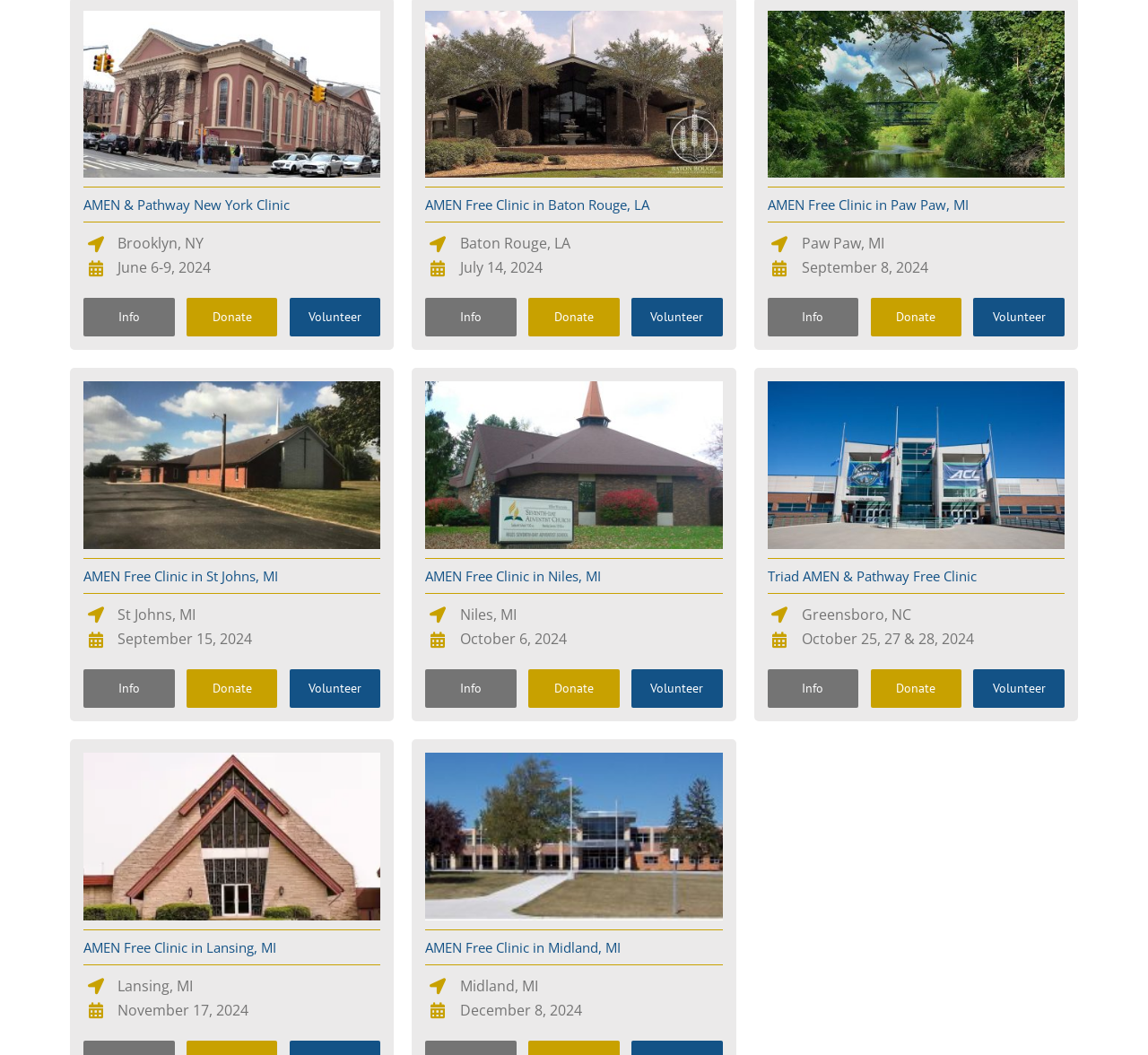What is the date of the Triad AMEN & Pathway Free Clinic?
Please use the image to provide an in-depth answer to the question.

I found the date of the Triad AMEN & Pathway Free Clinic by looking at the clinic listing with the name 'Triad AMEN & Pathway Free Clinic' and found the date 'October 25, 27 & 28, 2024' mentioned below the clinic name.